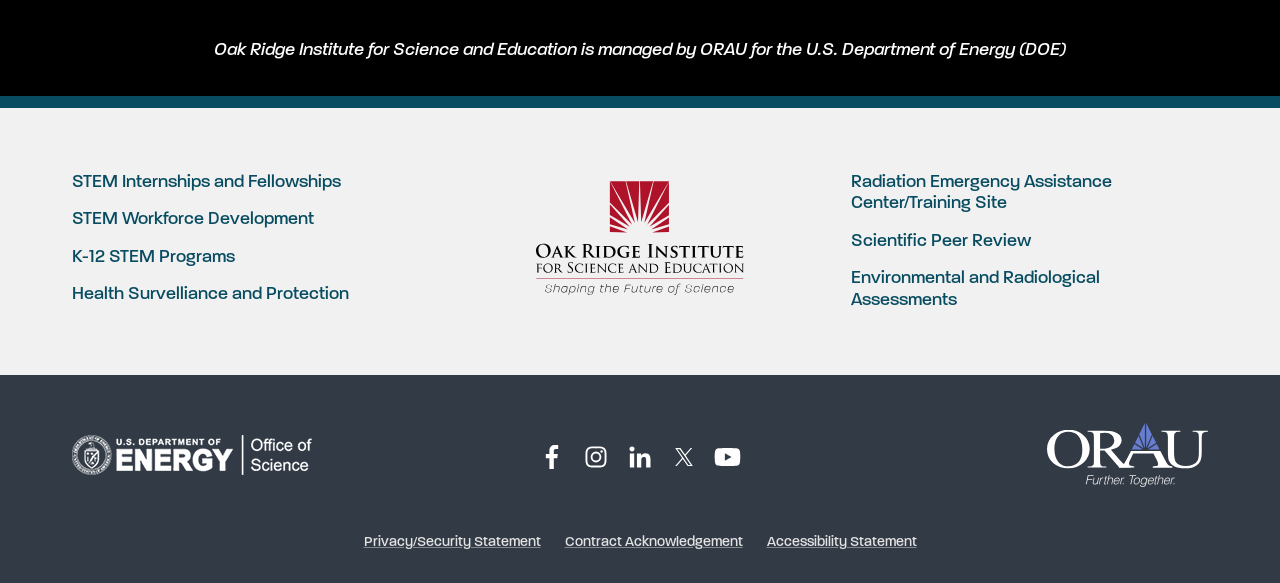Find the bounding box coordinates of the area to click in order to follow the instruction: "View ORAU logo".

[0.818, 0.726, 0.944, 0.849]